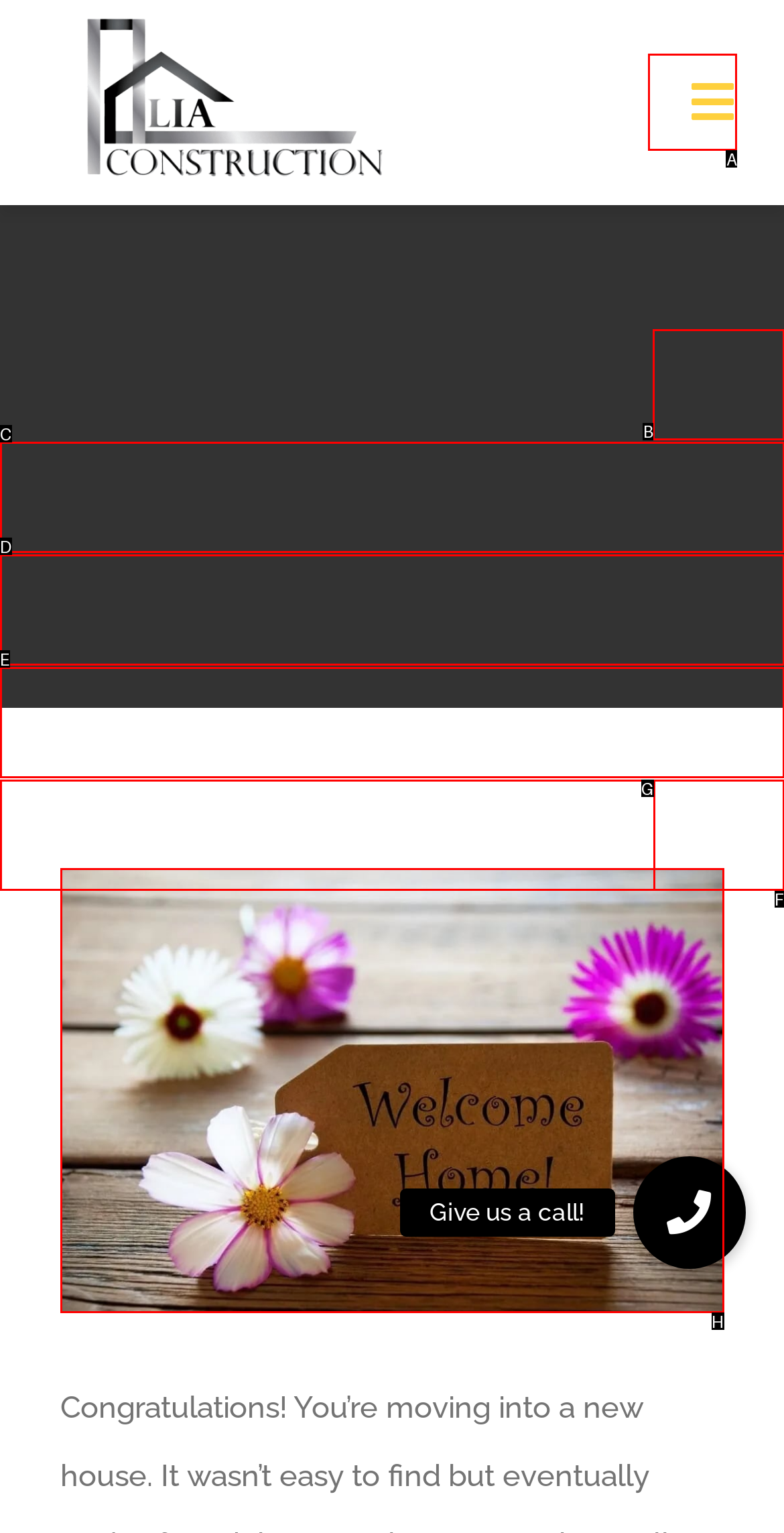Identify the letter of the option to click in order to Open SERVICES submenu. Answer with the letter directly.

B